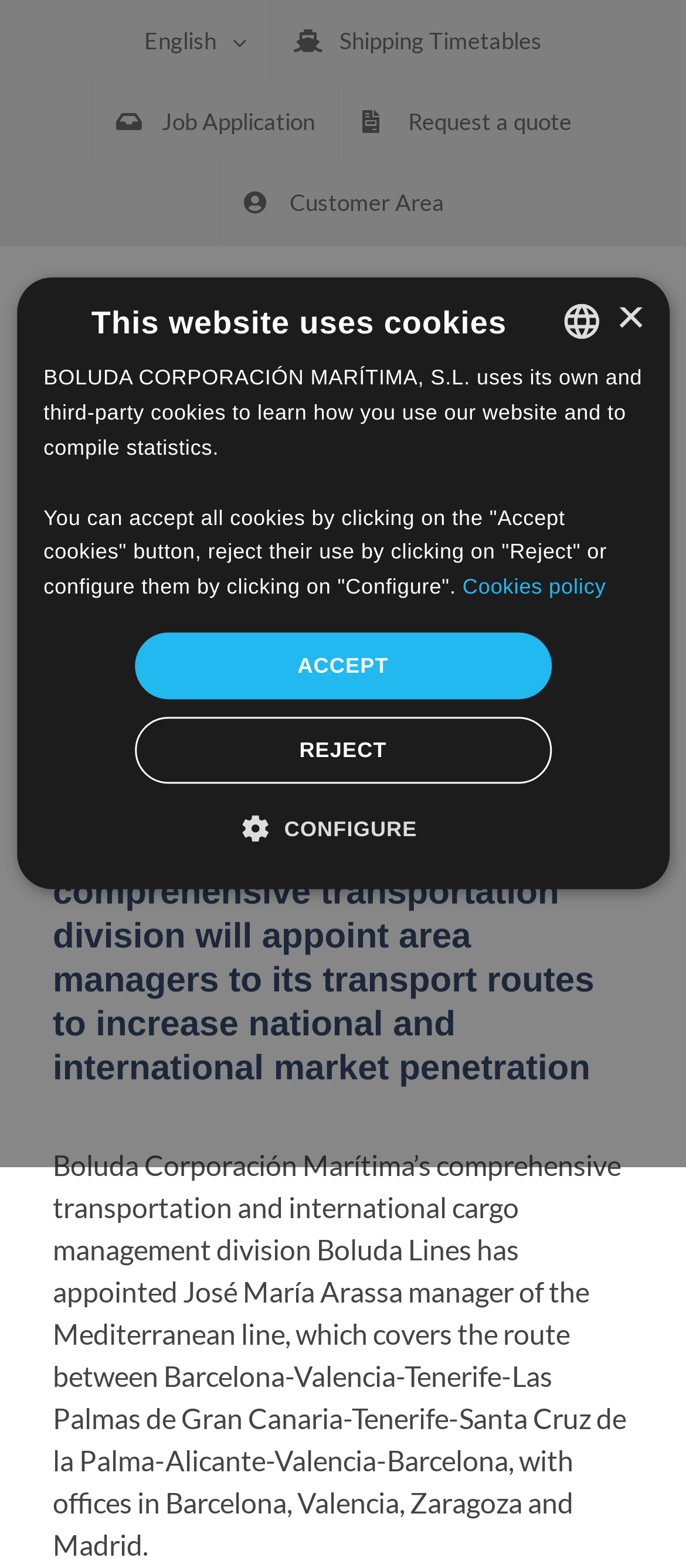Describe the webpage in detail, including text, images, and layout.

The webpage is about Boluda Corporación Marítima, a maritime corporation. At the top, there is a navigation menu with links to "English", "Shipping Timetables", "Job Application", "Request a quote", and "Customer Area". Below the navigation menu, there is a logo of Boluda Corporación Marítima. 

On the left side, there is a heading that reads "Boluda Lines appoints José María Arassa as area manager of Mediterranean shipping line". Below the heading, there is a date "05/06/2017" followed by a link to "News". 

The main content of the webpage is a news article about Boluda Corporación Marítima’s comprehensive transportation division appointing area managers to its transport routes to increase national and international market penetration. The article mentions that José María Arassa has been appointed manager of the Mediterranean line.

On the right side, there is a section with flags representing different languages, including Spanish, English, and French. 

At the bottom of the webpage, there is a notification about the use of cookies on the website. The notification explains that the website uses its own and third-party cookies to learn how users interact with the website and to compile statistics. There are buttons to "Accept cookies", "Reject", or "Configure" cookie settings. There is also a link to the "Cookies policy" page.